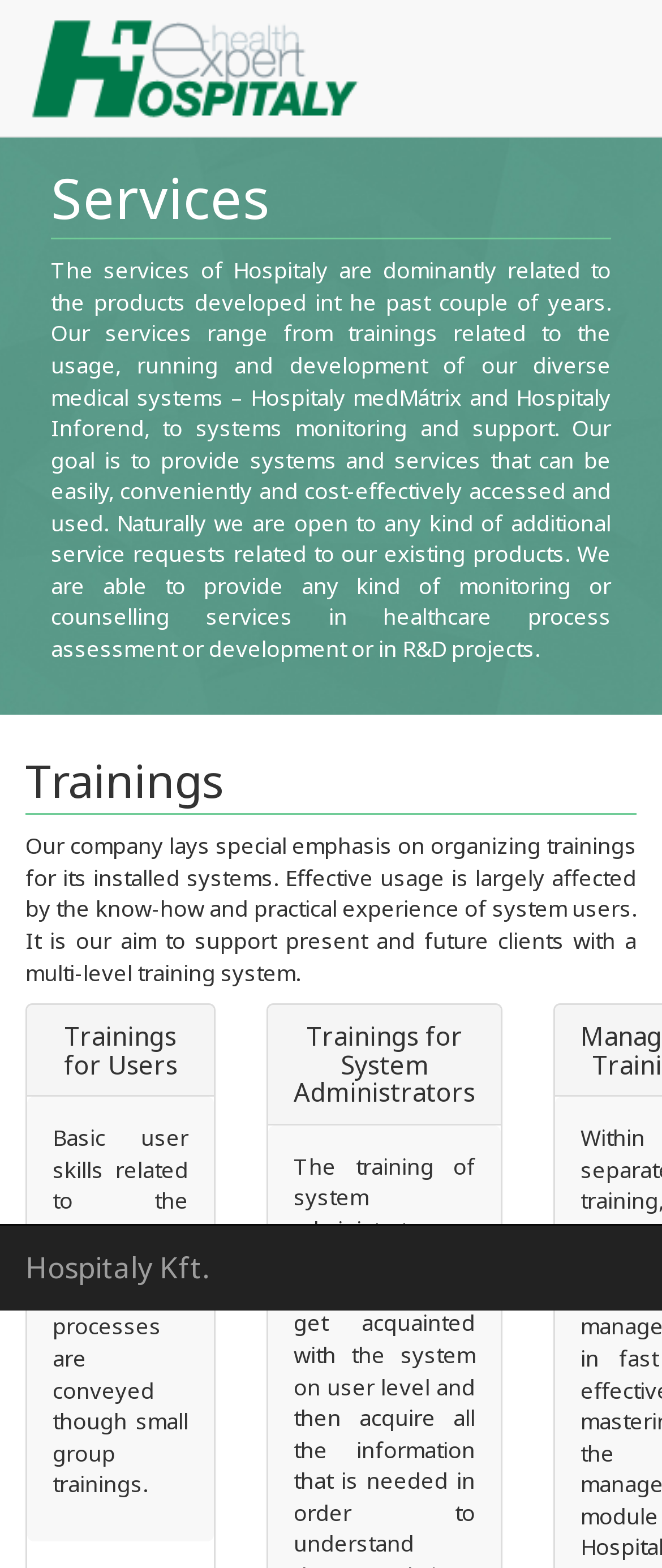Write an extensive caption that covers every aspect of the webpage.

The webpage is about the services offered by Hospitaly, a medical system provider. At the top-left corner, there is a brand logo and a link to the brand. Below the logo, there is a main article section that occupies most of the page. 

The article section is divided into several parts. The first part has a heading "Services" and a paragraph of text that describes the services offered by Hospitaly, including trainings, system monitoring, and support for their medical systems. 

Below the "Services" section, there is a subheading "Trainings" followed by a paragraph of text that explains the importance of training for effective system usage. 

Further down, there are two subheadings: "Trainings for Users" and "Trainings for System Administrators". The "Trainings for Users" section describes the training program for basic user skills, while the "Trainings for System Administrators" section is likely to provide training for system administrators, although the specific details are not provided.